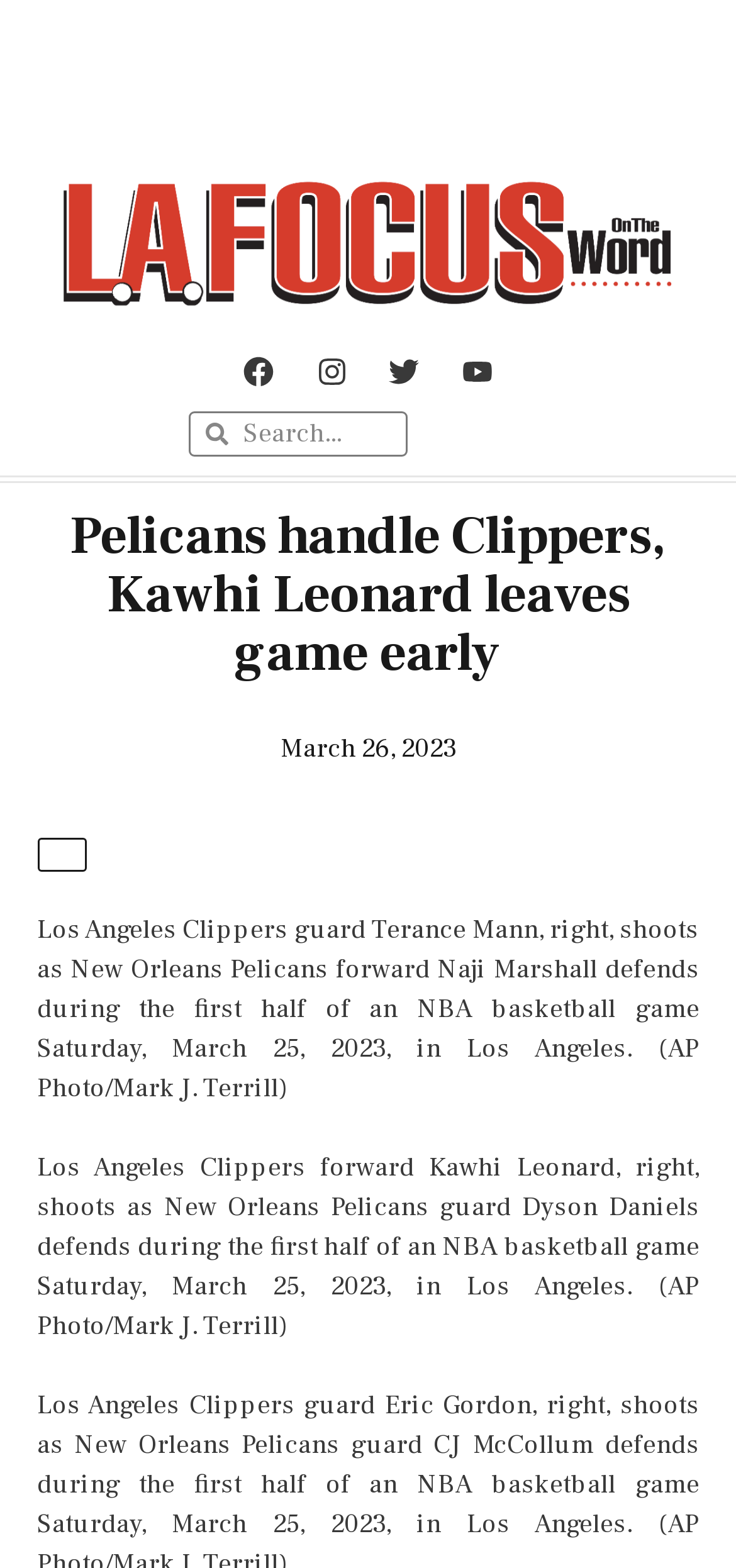Answer the question briefly using a single word or phrase: 
What is the date of the NBA basketball game?

March 25, 2023